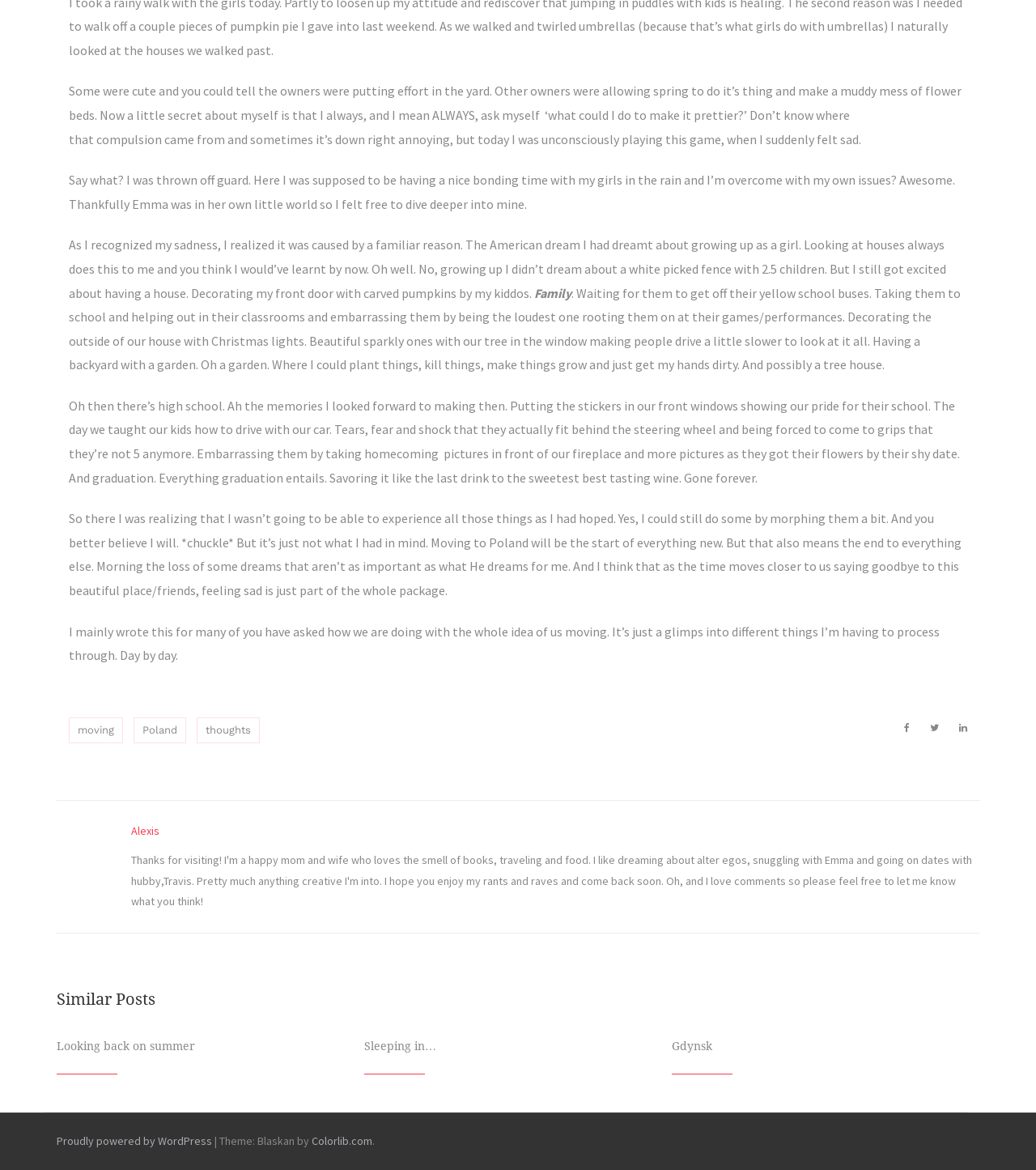Specify the bounding box coordinates (top-left x, top-left y, bottom-right x, bottom-right y) of the UI element in the screenshot that matches this description: Gdynsk

[0.648, 0.889, 0.688, 0.9]